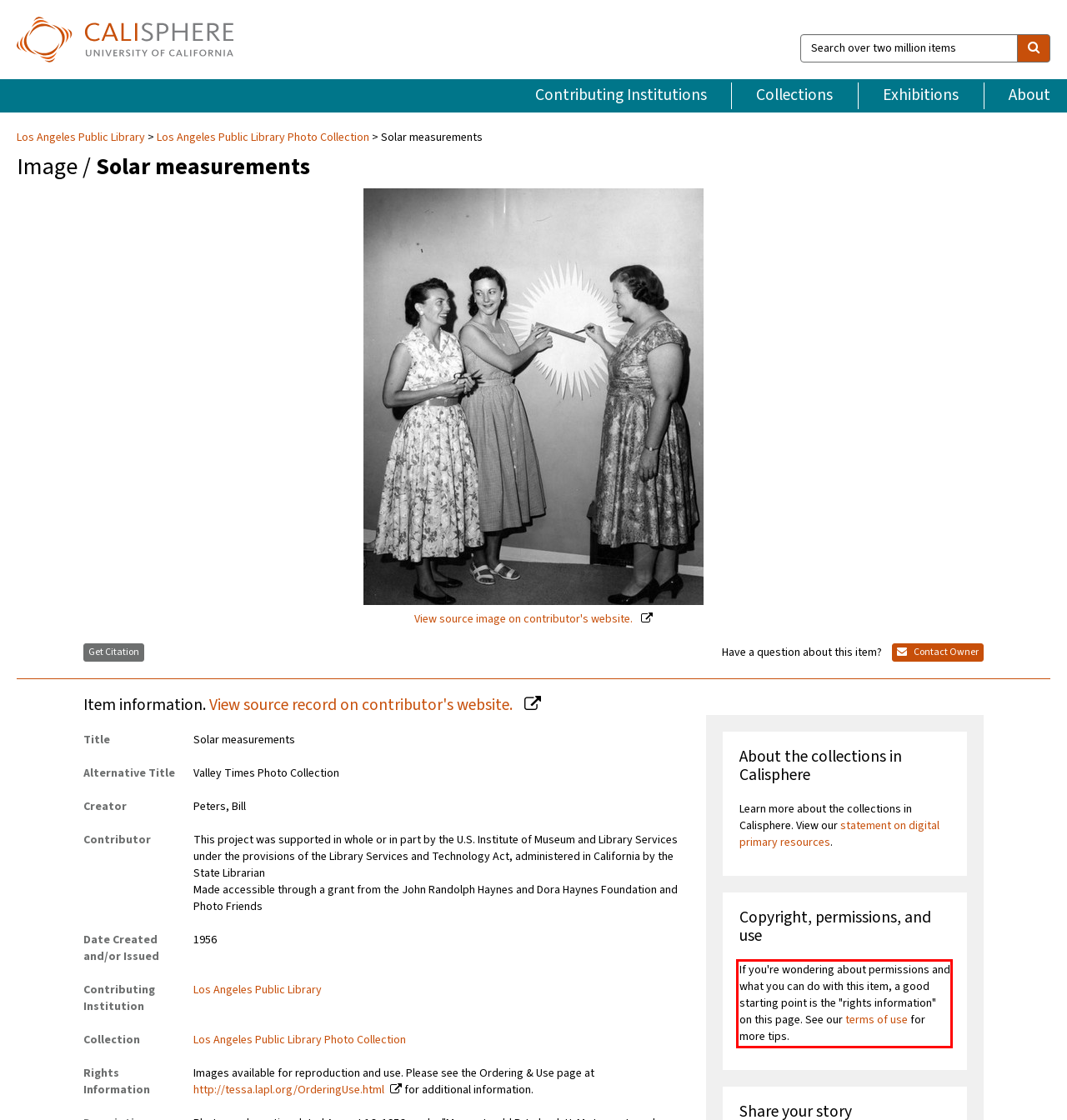With the given screenshot of a webpage, locate the red rectangle bounding box and extract the text content using OCR.

If you're wondering about permissions and what you can do with this item, a good starting point is the "rights information" on this page. See our terms of use for more tips.